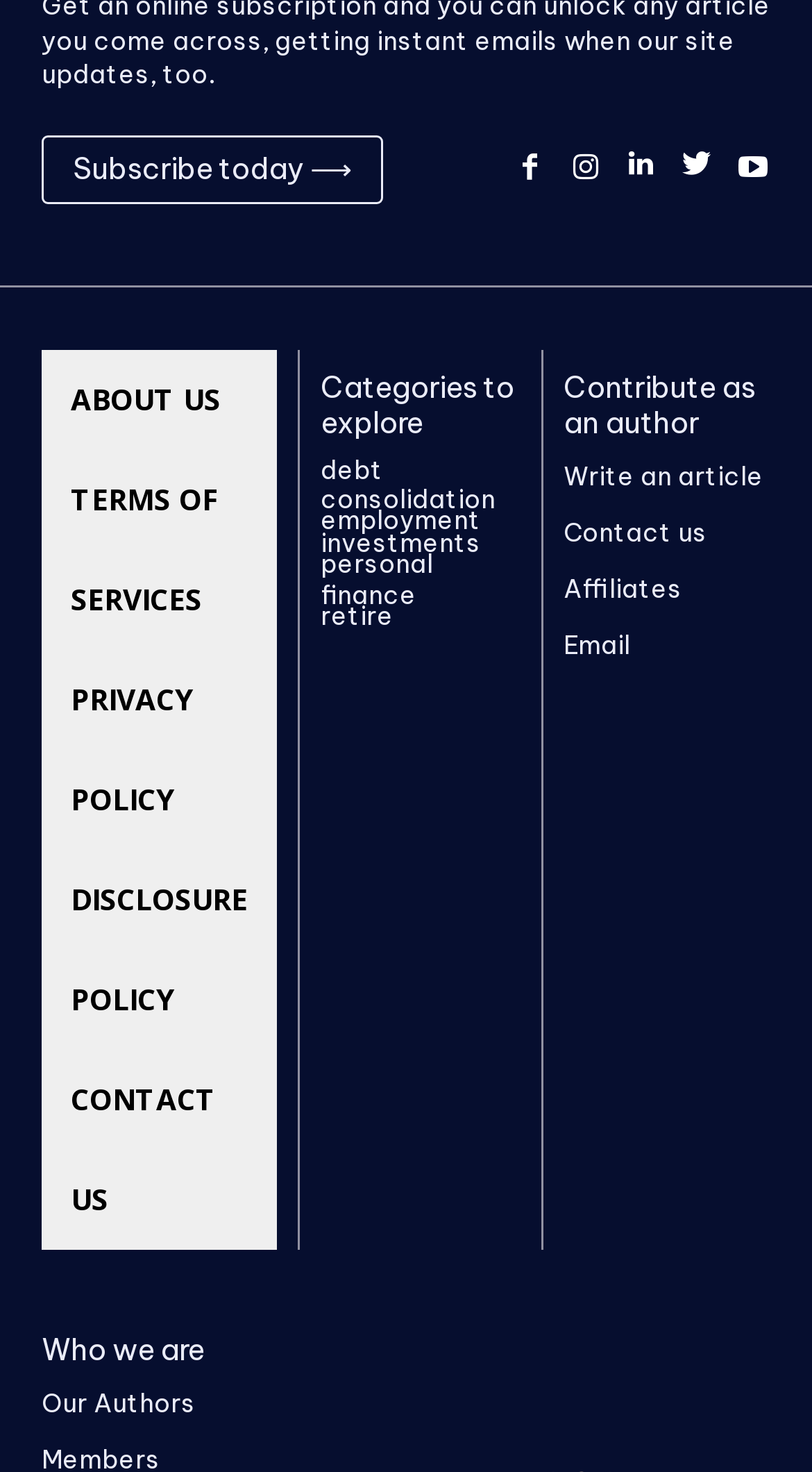Determine the bounding box coordinates of the region that needs to be clicked to achieve the task: "Contact us".

[0.051, 0.713, 0.341, 0.849]